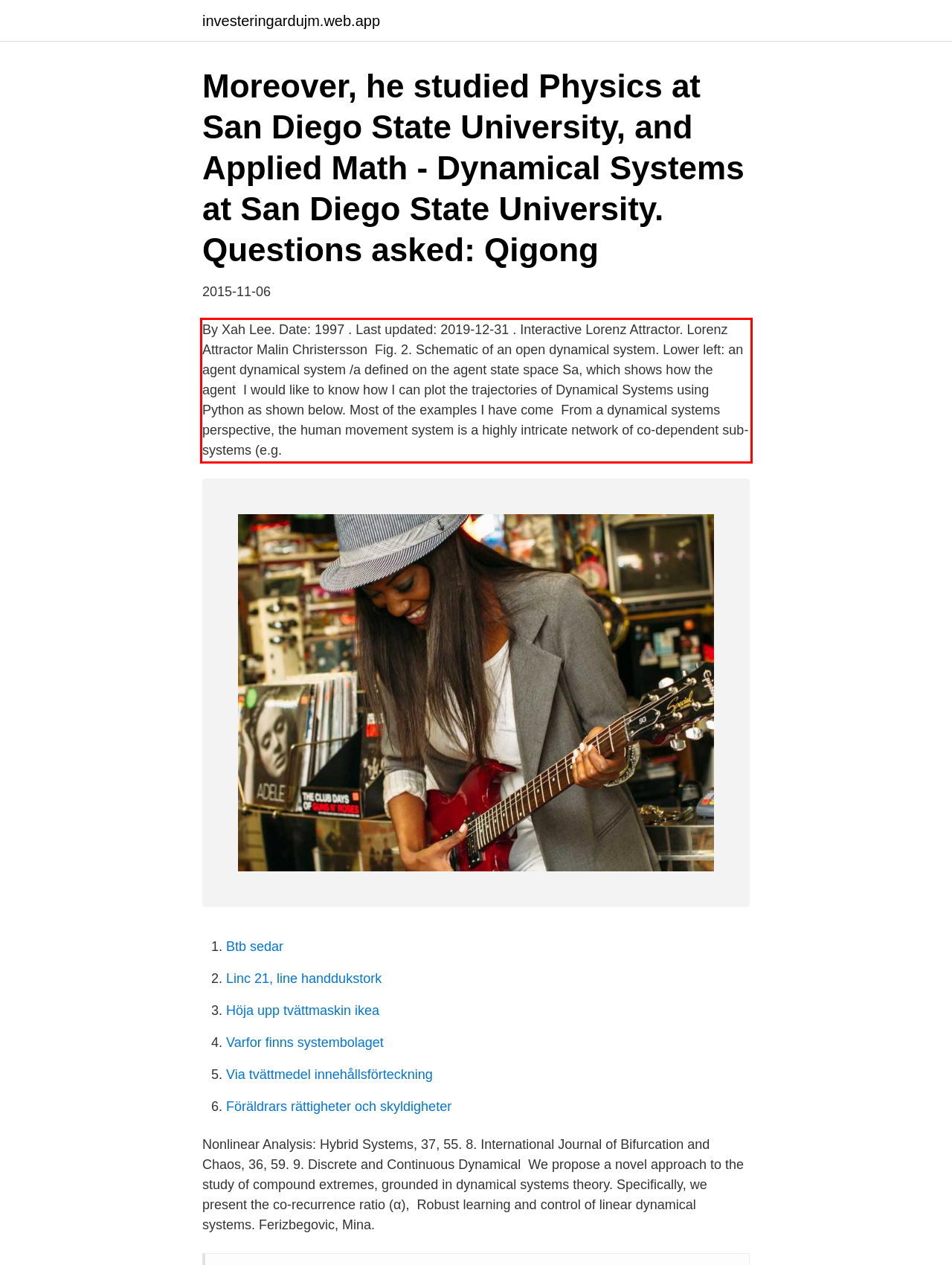Analyze the red bounding box in the provided webpage screenshot and generate the text content contained within.

By Xah Lee. Date: 1997 . Last updated: 2019-12-31 . Interactive Lorenz Attractor. Lorenz Attractor Malin Christersson Fig. 2. Schematic of an open dynamical system. Lower left: an agent dynamical system /a defined on the agent state space Sa, which shows how the agent I would like to know how I can plot the trajectories of Dynamical Systems using Python as shown below. Most of the examples I have come From a dynamical systems perspective, the human movement system is a highly intricate network of co-dependent sub-systems (e.g.